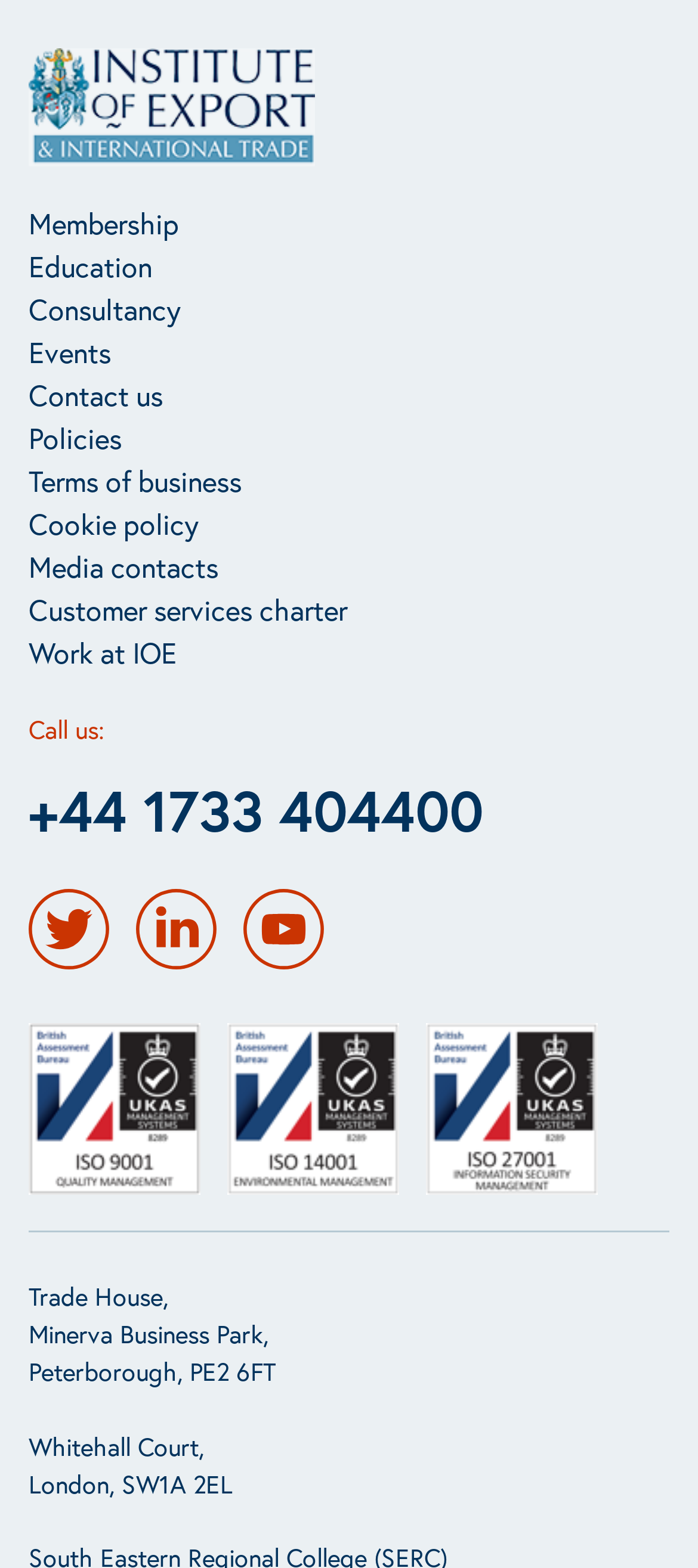What is the logo of the organization?
Respond with a short answer, either a single word or a phrase, based on the image.

IOE Logo